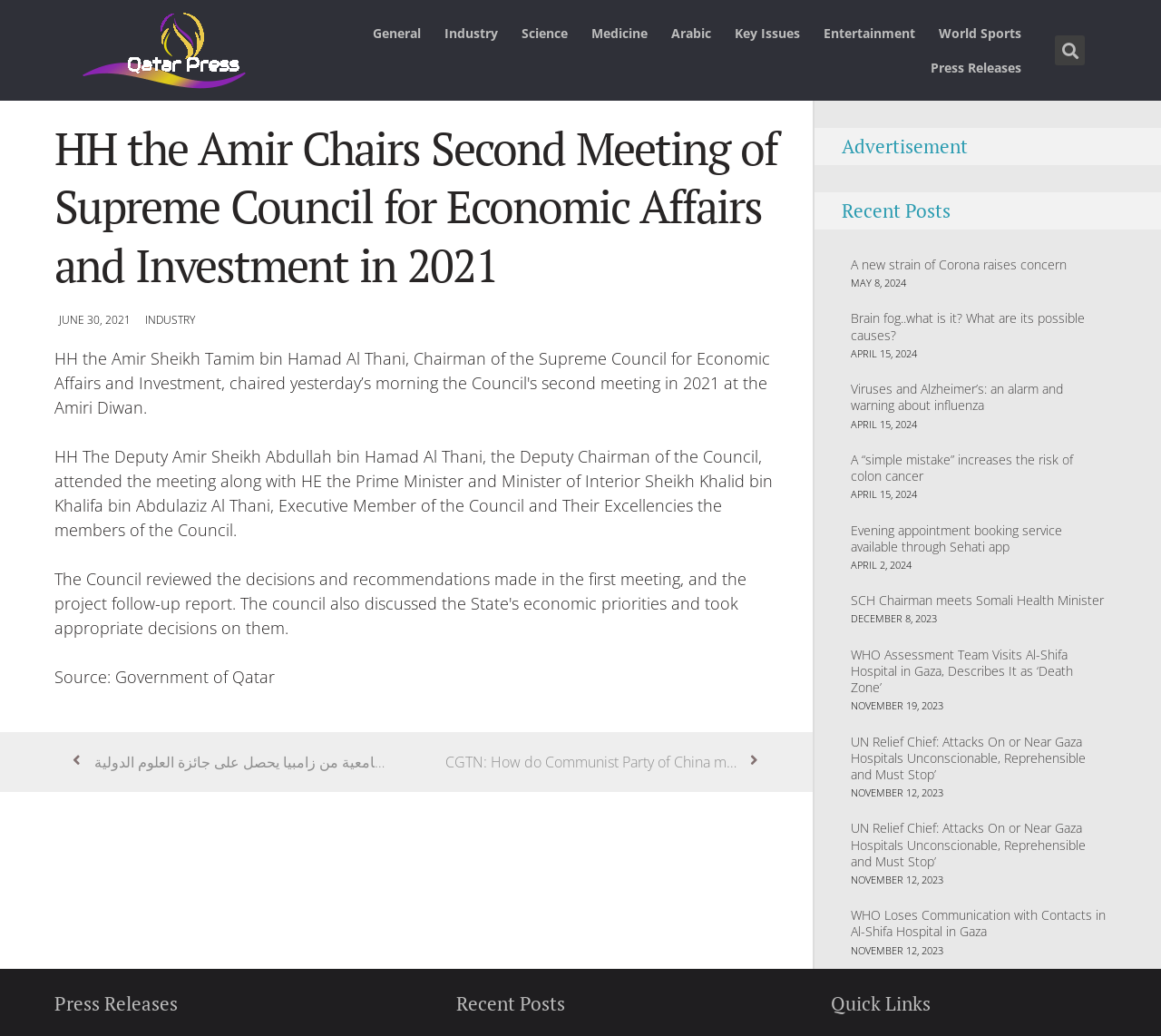How many categories are available in the top menu?
Look at the image and provide a short answer using one word or a phrase.

8